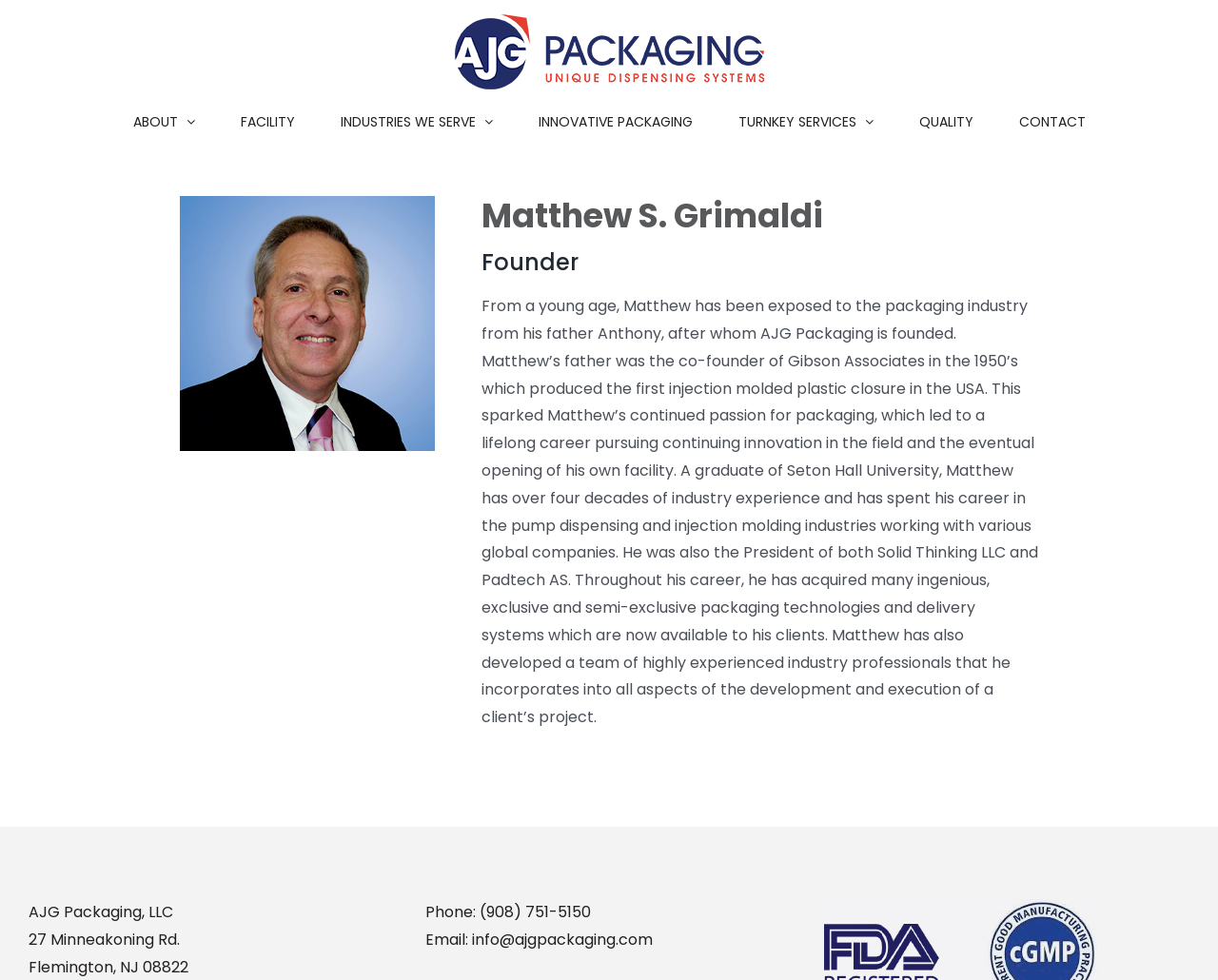What is the address of AJG Packaging?
Based on the image, give a one-word or short phrase answer.

27 Minneakoning Rd, Flemington, NJ 08822